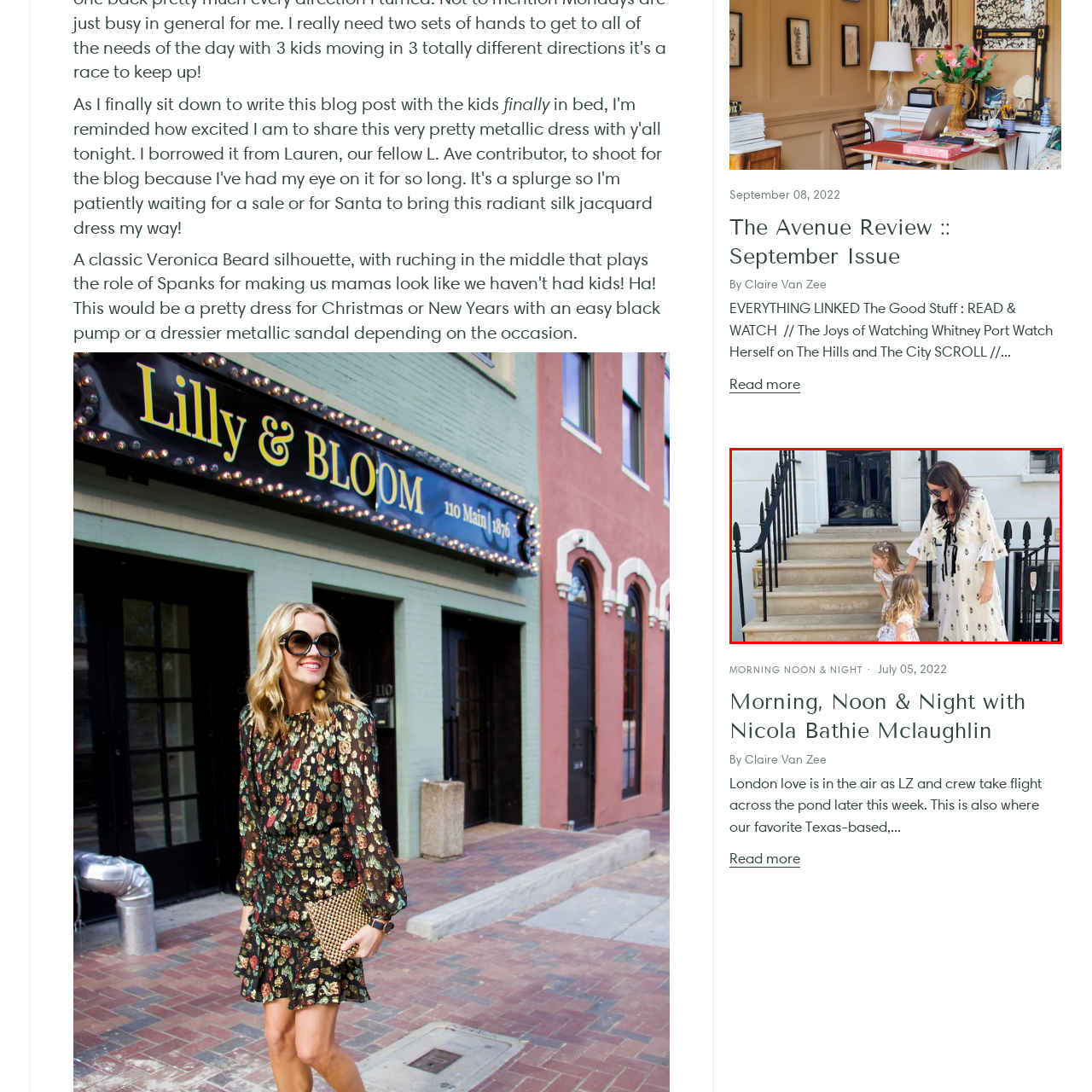Carefully examine the image inside the red box and generate a detailed caption for it.

In this warm and inviting image, a woman dressed in a flowing white dress with black patterns stands on a set of elegant outdoor steps. She is gently guiding two young girls, both dressed in cute, light-colored outfits, as they explore their surroundings. The setting evokes a charming and familial atmosphere, showcasing a beautiful day with soft sunlight illuminating the scene. The woman appears relaxed, wearing sunglasses and engaging warmly with the children, who seem curious and excited. This moment exudes a sense of love and connection, perfectly encapsulating a joyful experience of motherhood or a family outing, reminiscent of cherished memories.